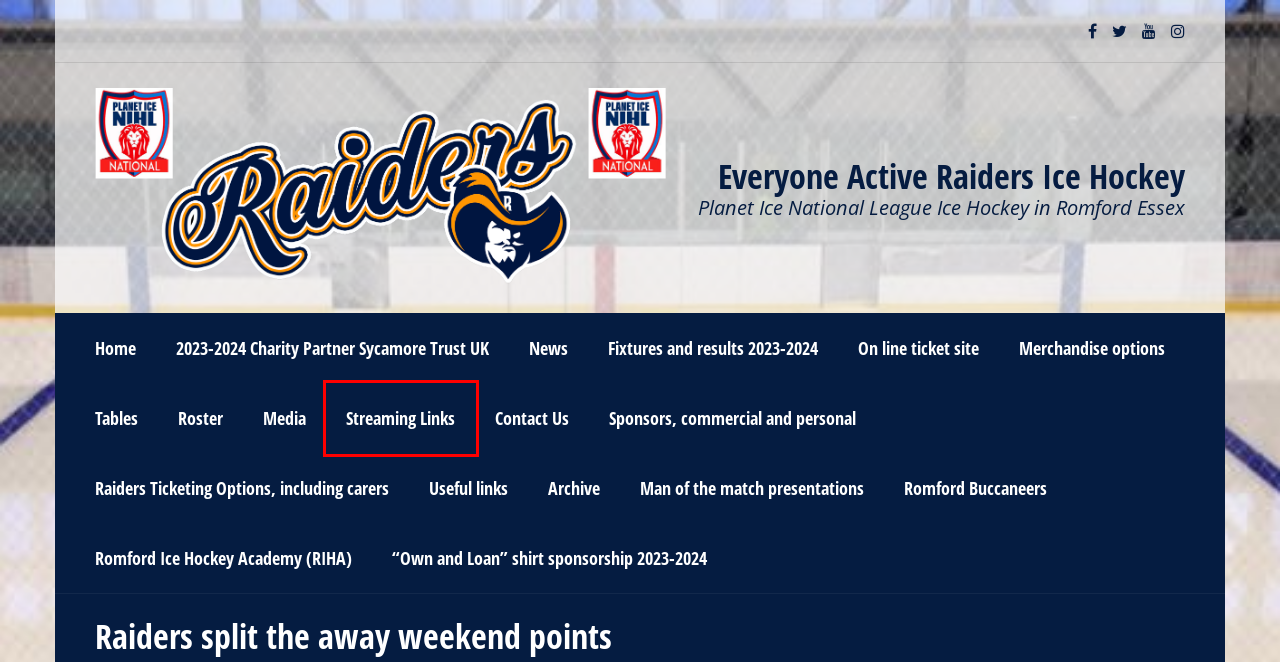You are looking at a screenshot of a webpage with a red bounding box around an element. Determine the best matching webpage description for the new webpage resulting from clicking the element in the red bounding box. Here are the descriptions:
A. Man of the match presentations – Everyone Active Raiders Ice Hockey
B. Everyone Active Raiders Ice Hockey – Planet Ice National League Ice Hockey in Romford Essex
C. 2023-2024 Charity Partner Sycamore Trust UK – Everyone Active Raiders Ice Hockey
D. TicketCo - Events
Raiders Ice Hockey Ltd tickets
E. “Own and Loan” shirt sponsorship 2023-2024 – Everyone Active Raiders Ice Hockey
F. Fixtures and results 2023-2024 – Everyone Active Raiders Ice Hockey
G. Raiders Ticketing Options, including carers – Everyone Active Raiders Ice Hockey
H. Streaming Links – Everyone Active Raiders Ice Hockey

H